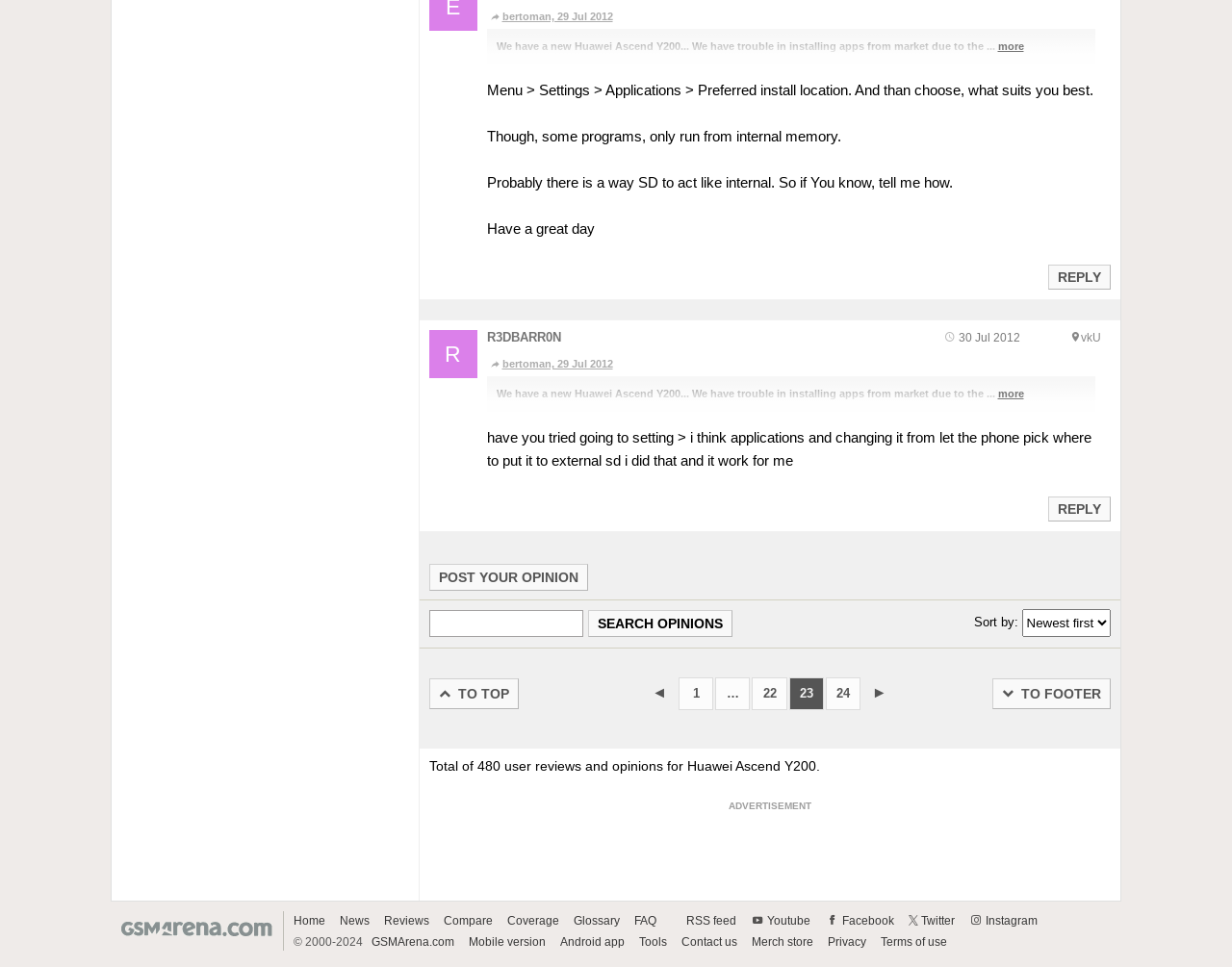How many user reviews and opinions are there for Huawei Ascend Y200? From the image, respond with a single word or brief phrase.

480